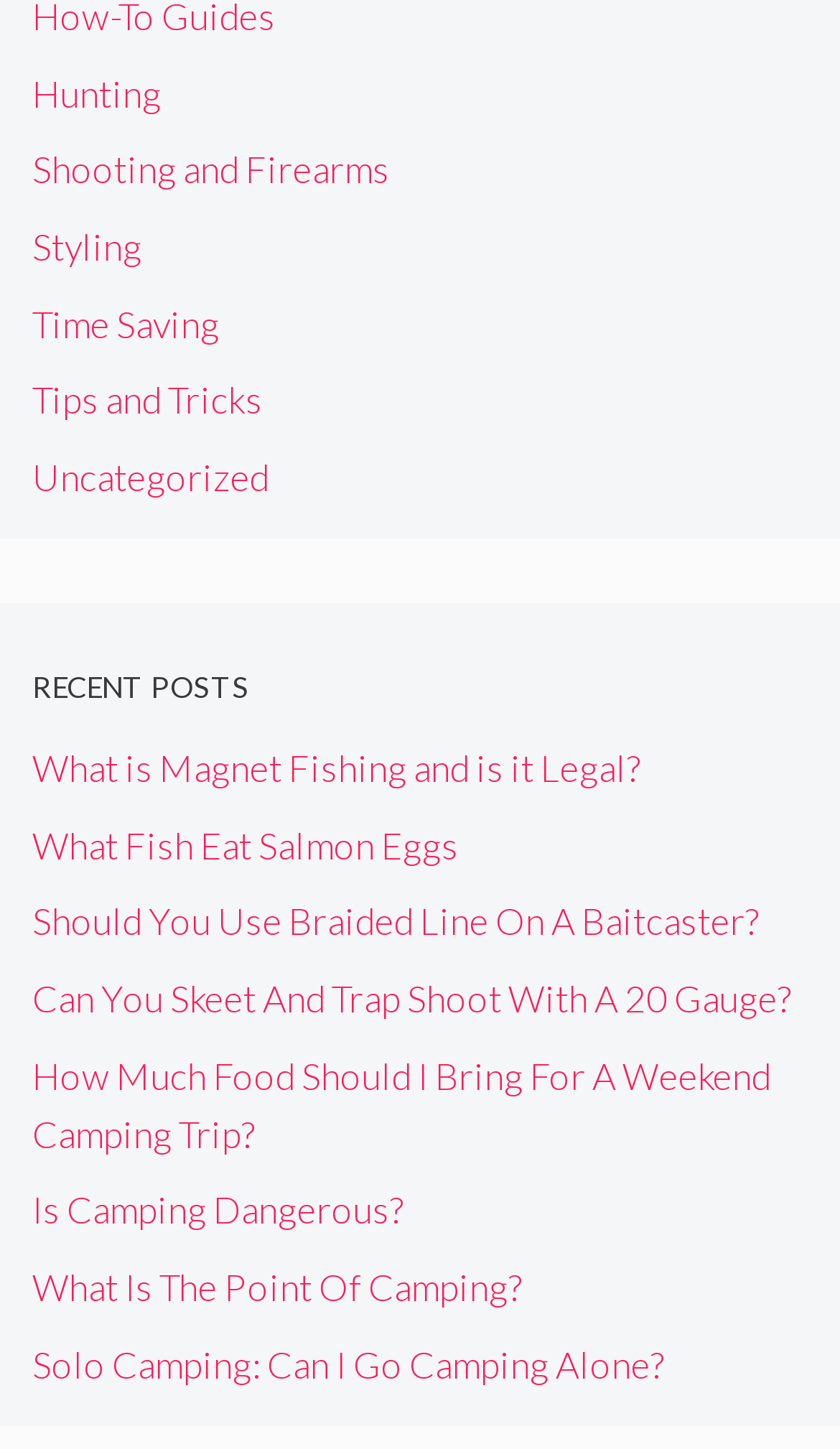Is there a post about camping?
Based on the image content, provide your answer in one word or a short phrase.

Yes